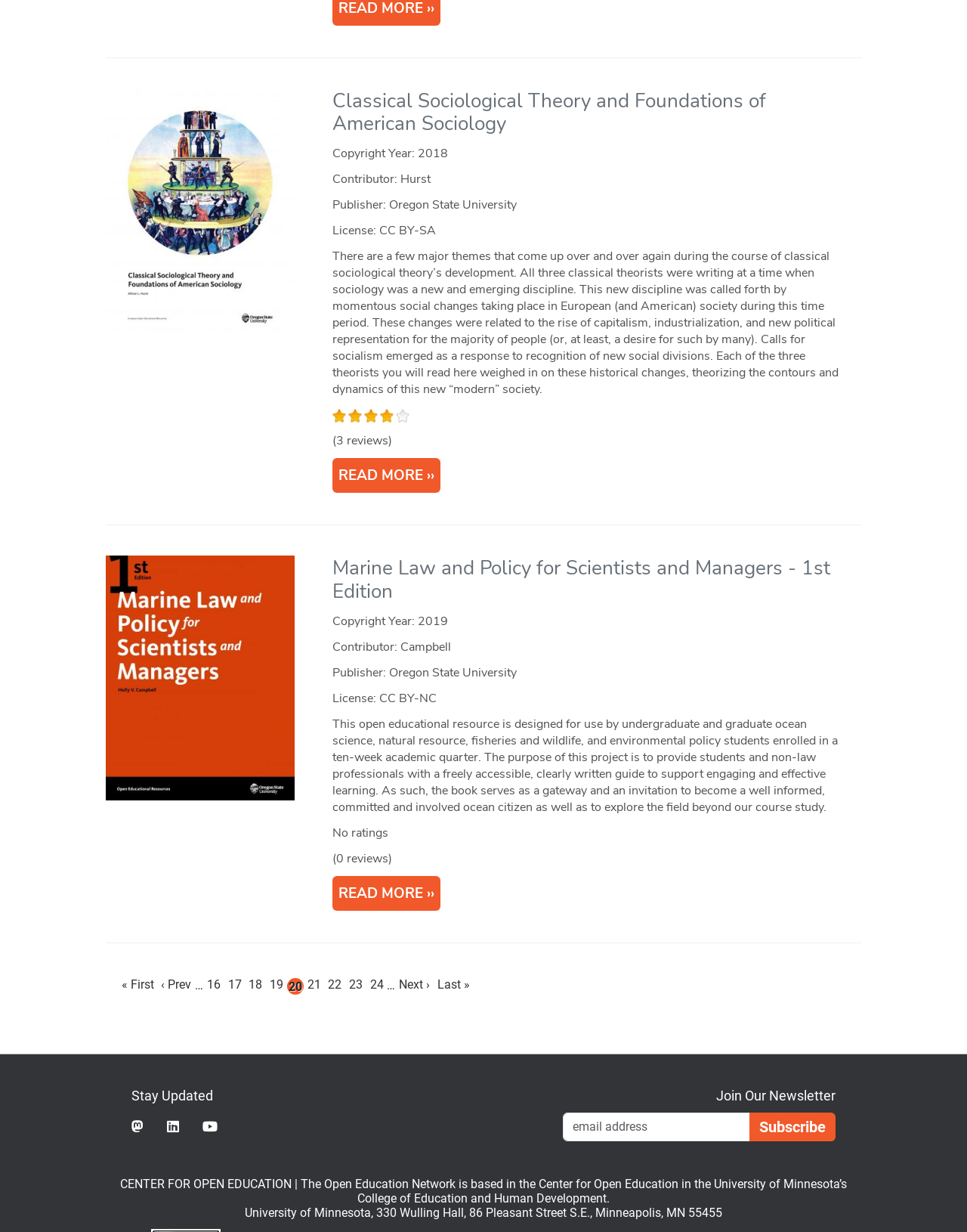Given the webpage screenshot, identify the bounding box of the UI element that matches this description: "Twitter".

[0.136, 0.909, 0.173, 0.921]